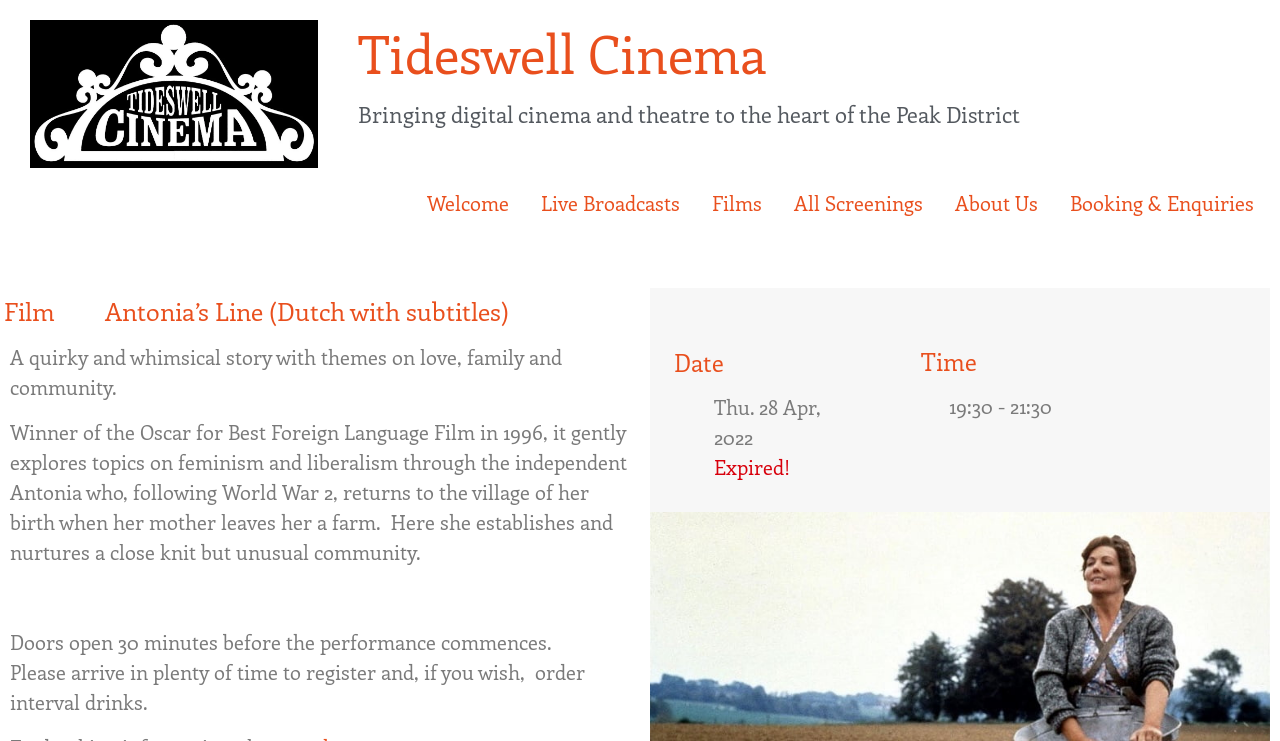Please find the bounding box coordinates of the element that you should click to achieve the following instruction: "Click on Tideswell Cinema link". The coordinates should be presented as four float numbers between 0 and 1: [left, top, right, bottom].

[0.023, 0.027, 0.248, 0.226]